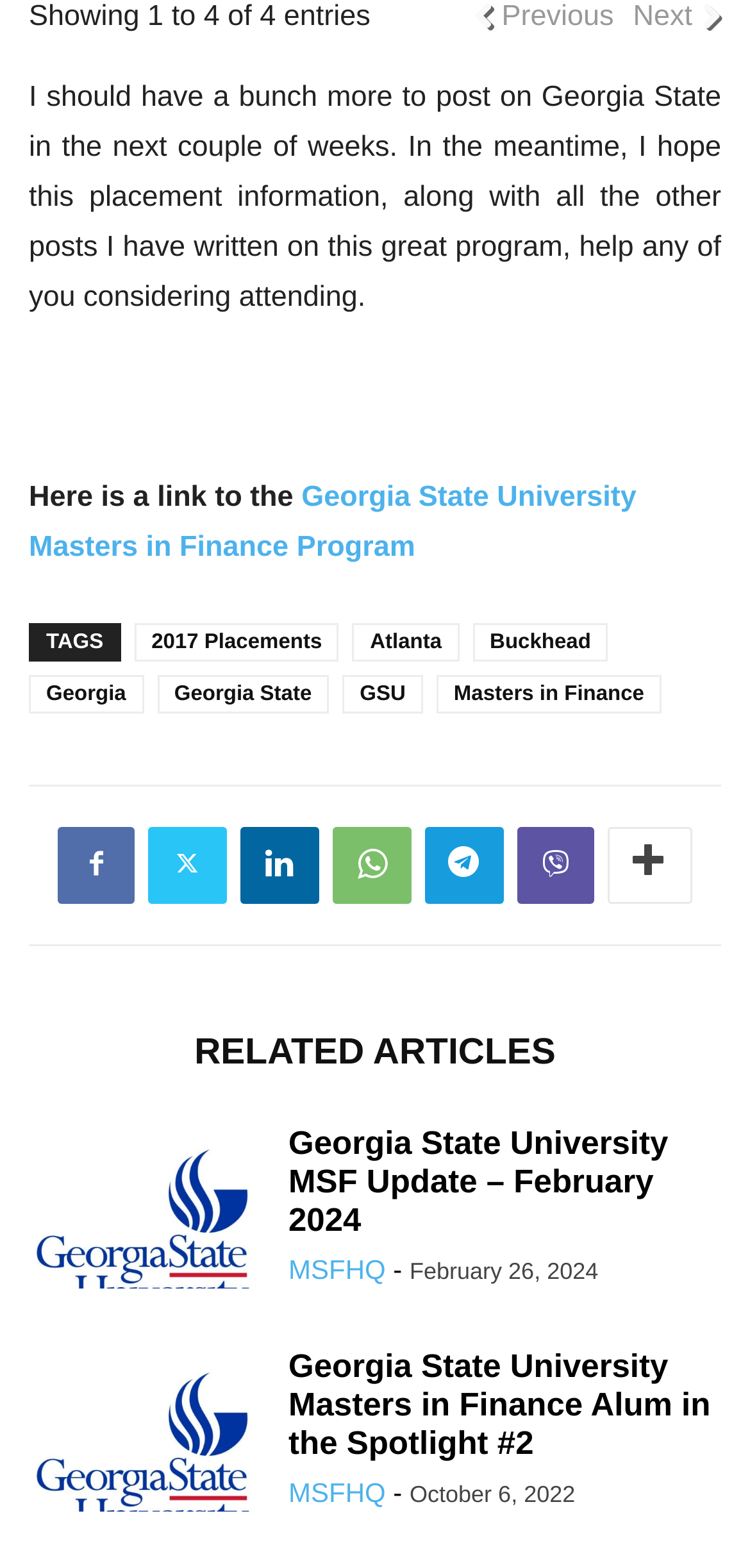Based on the visual content of the image, answer the question thoroughly: What type of program is mentioned?

The link 'Georgia State University Masters in Finance Program' suggests that the program being discussed is a Master's degree in Finance.